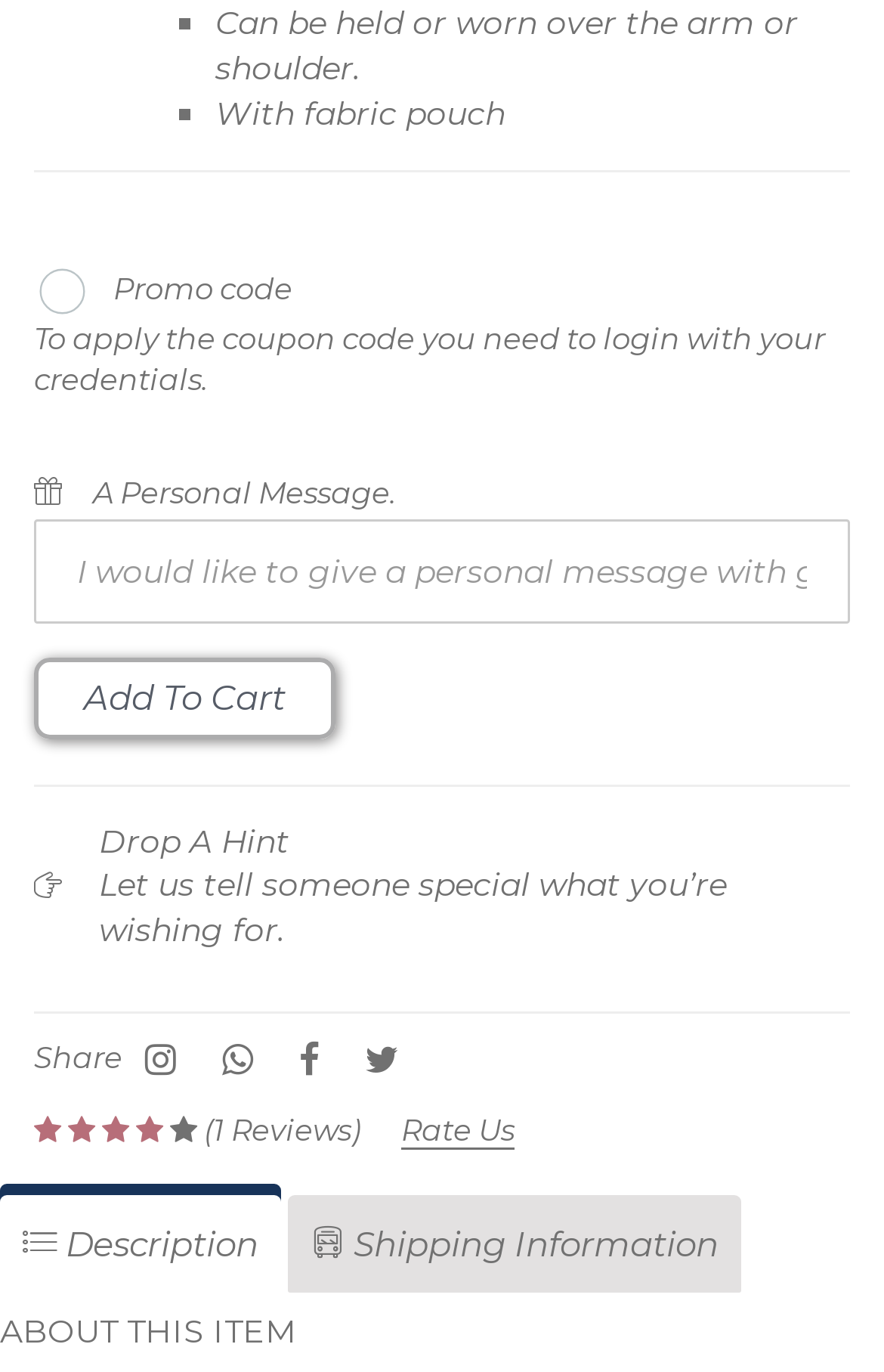Please find the bounding box coordinates of the element that must be clicked to perform the given instruction: "Enter a personal message with gift". The coordinates should be four float numbers from 0 to 1, i.e., [left, top, right, bottom].

[0.038, 0.379, 0.962, 0.455]